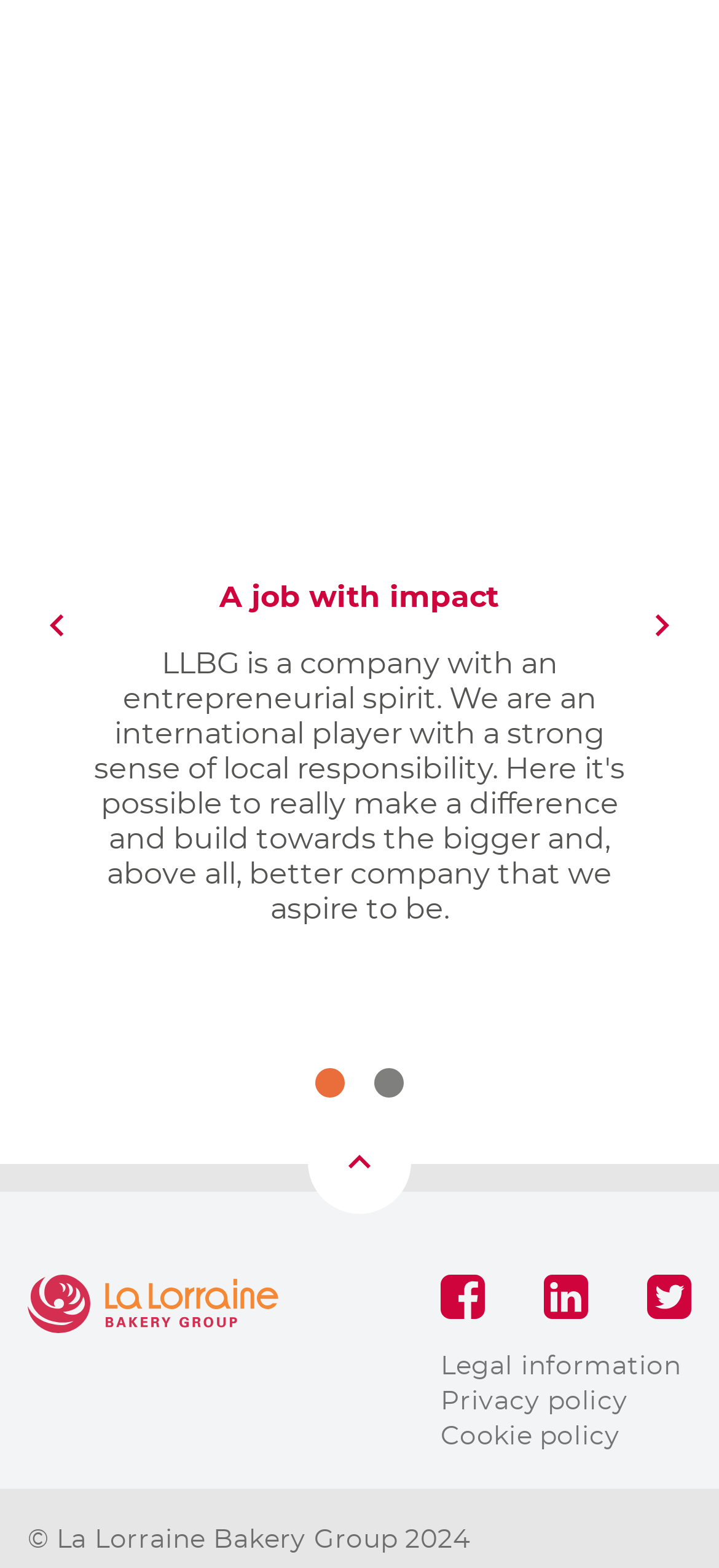Locate the bounding box coordinates of the area to click to fulfill this instruction: "Search for a topic". The bounding box should be presented as four float numbers between 0 and 1, in the order [left, top, right, bottom].

None